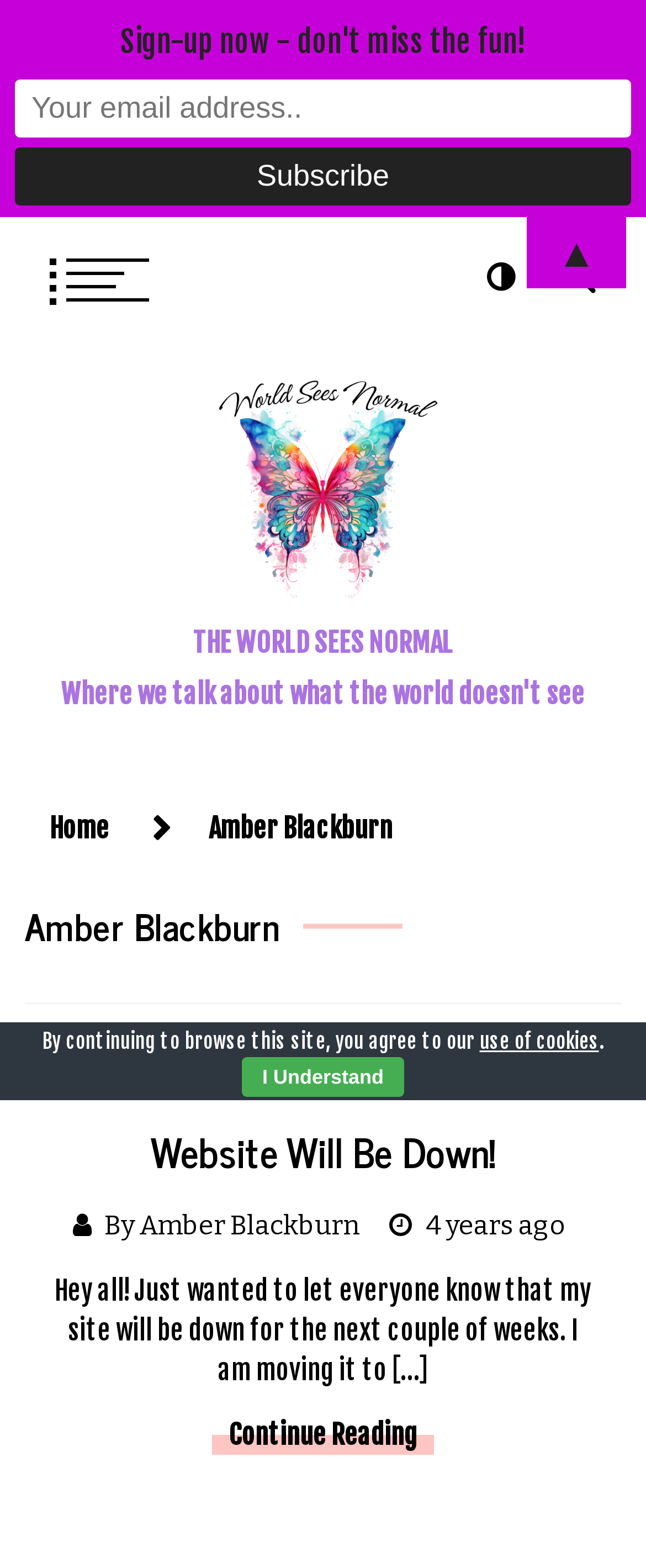Write an elaborate caption that captures the essence of the webpage.

This webpage is about Amber Blackburn, an author at THE WORLD SEES NORMAL. At the top left, there are three buttons: an empty button, a "Dark mode" button, and a button with an icon. To the right of these buttons, there is a link to THE WORLD SEES NORMAL, accompanied by an image with the same name.

Below these elements, there is a navigation section labeled "Breadcrumbs" that contains a link to "Home" and a static text element displaying "Amber Blackburn". 

Further down, there is a header section with a heading also displaying "Amber Blackburn". Below this header, there is a section with a link to "Uncategorized" and a heading announcing that the "Website Will Be Down!". This announcement is accompanied by a link to the same title, a byline indicating the author as Amber Blackburn, and a timestamp indicating the post is 4 years old. The text of the announcement is a message from the author informing readers that the site will be down for a couple of weeks due to a move.

At the top right, there is a textbox with a prompt to "Sign-up now - don't miss the fun!" and a "Subscribe" button next to it. Above this textbox, there is a static text element displaying an upward arrow. 

At the bottom of the page, there is a notice about the use of cookies, with a link to more information and a button to indicate understanding.